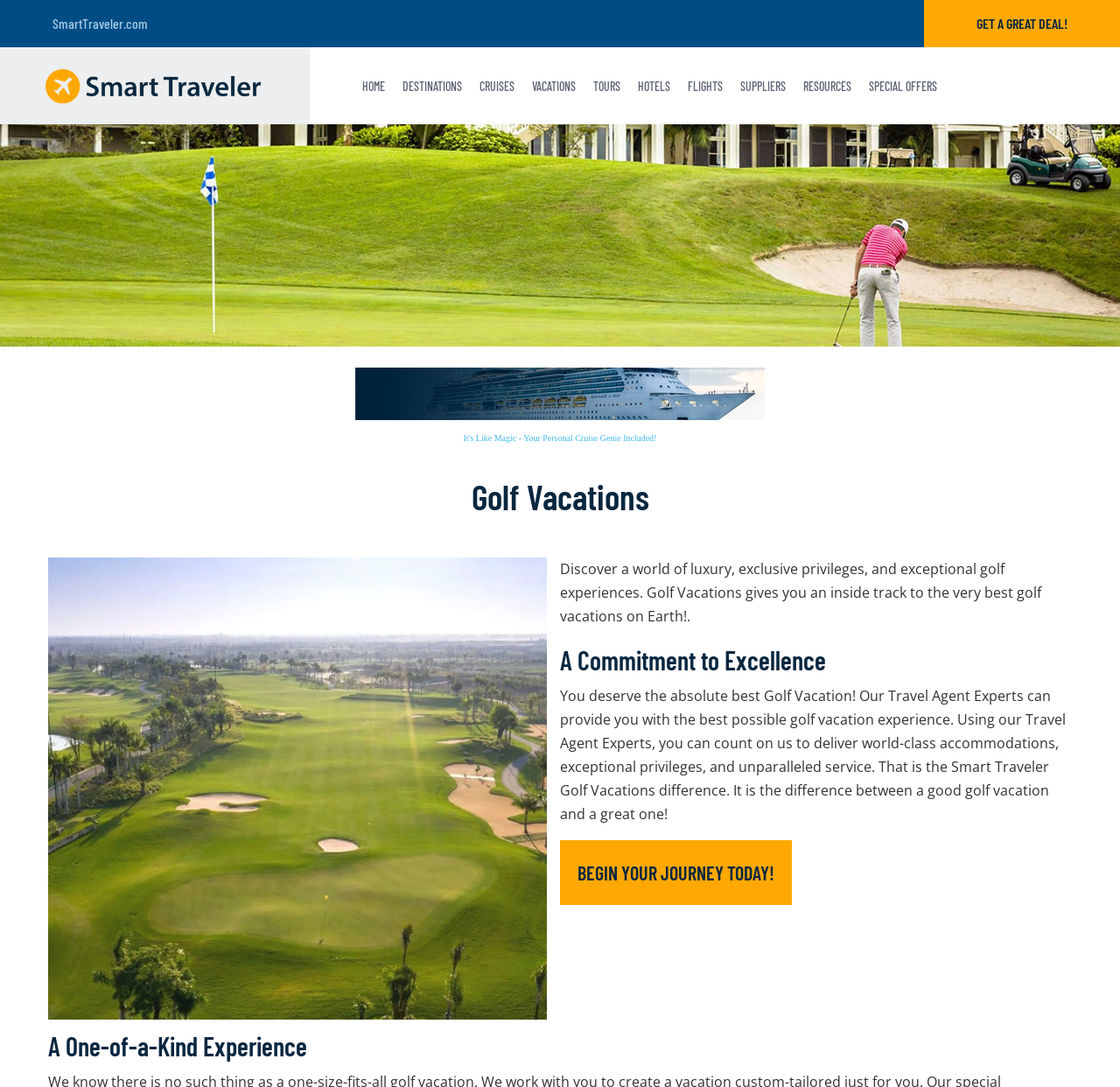Please find the bounding box coordinates of the element's region to be clicked to carry out this instruction: "Start your journey by clicking on 'BEGIN YOUR JOURNEY TODAY!' ".

[0.5, 0.773, 0.707, 0.833]